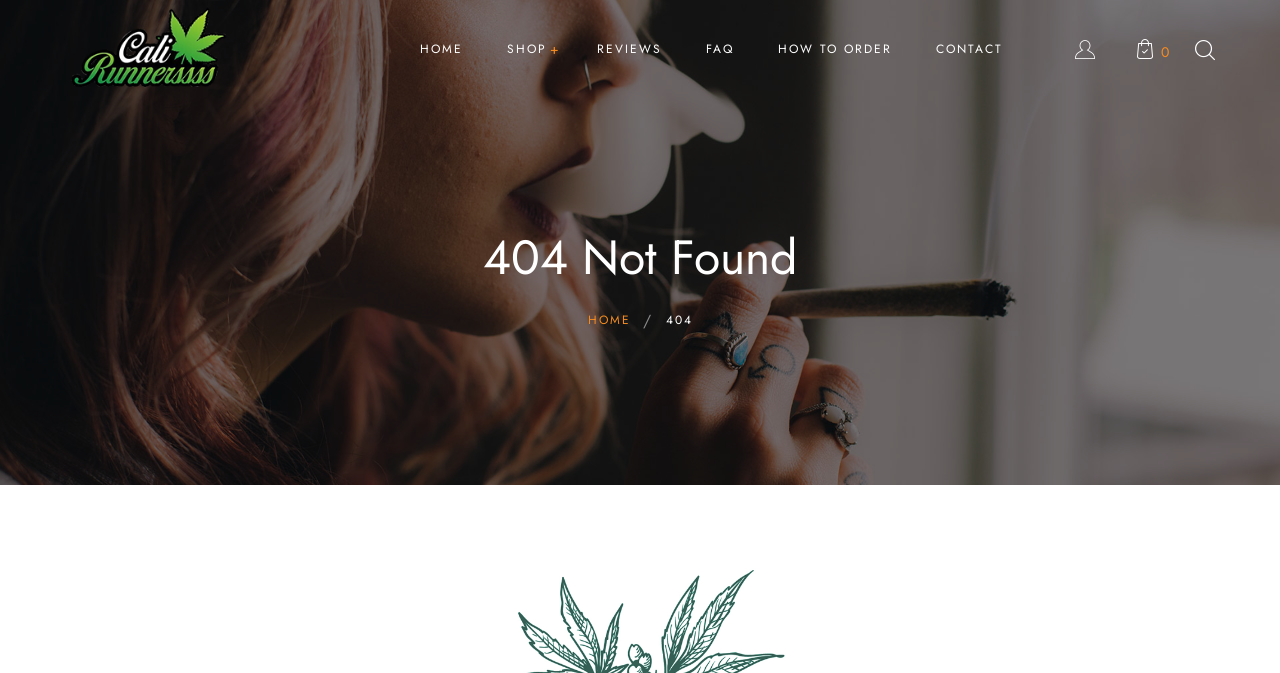Provide an in-depth caption for the elements present on the webpage.

The webpage appears to be an error page with a "404 Not Found" heading, indicating that the requested page could not be found. At the top left, there is a logo image and a link to "Cali Runnerssss", which is also the title of the page. 

Below the logo, there is a navigation menu with links to "HOME", "SHOP +", "REVIEWS", "FAQ", "HOW TO ORDER", and "CONTACT", arranged horizontally from left to right. 

On the left side of the page, there is a vertical menu with links to different categories, including "Flowers", "Concentrates", "Edibles", "Cartridges", and "Prerolls". 

At the top right, there are a few icons, including a shopping cart with "0" items, a search icon, and a close icon, although the last two are currently hidden. 

Finally, there is a secondary "HOME" link at the bottom of the page, which seems to be a duplicate of the one in the navigation menu.